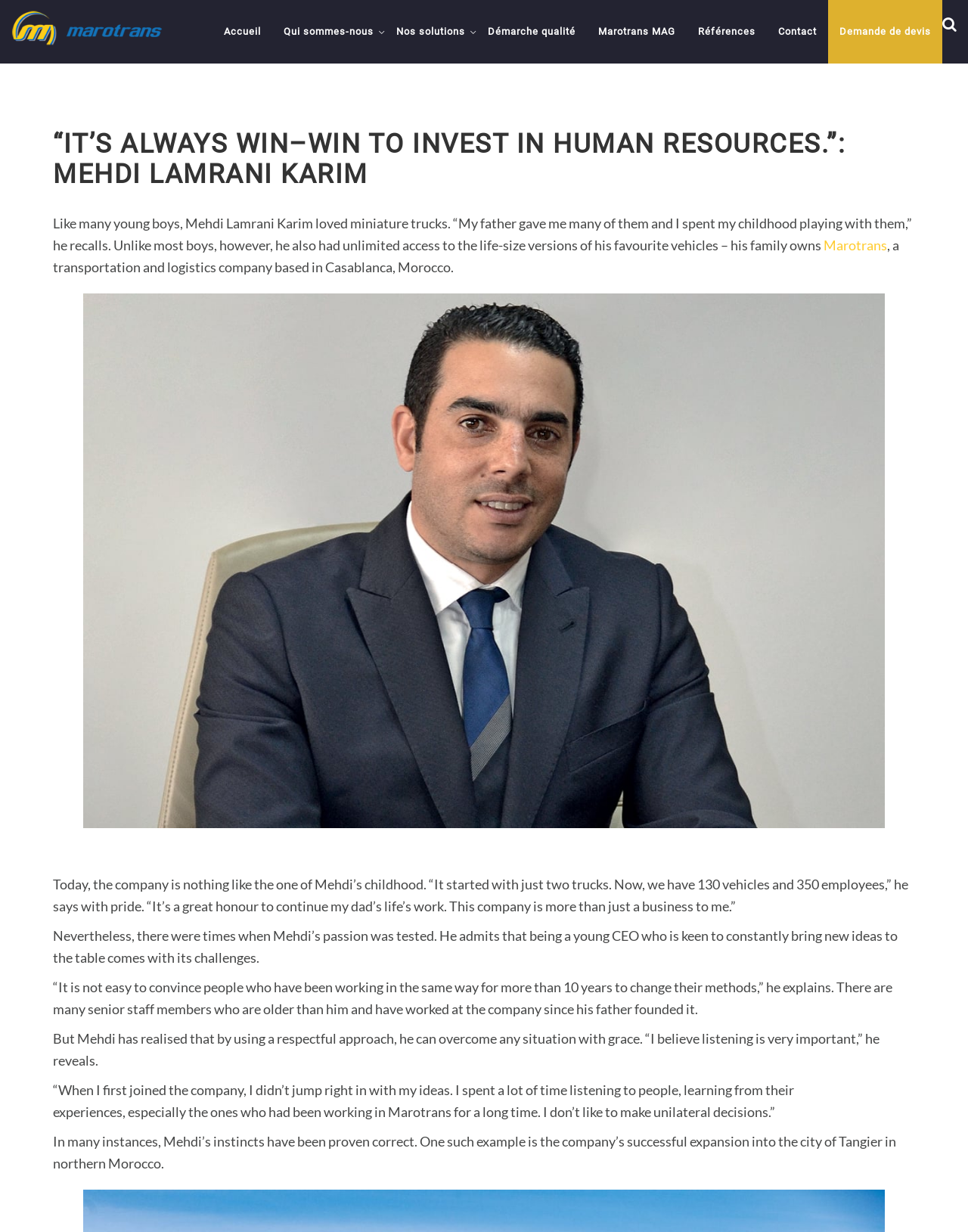Specify the bounding box coordinates of the area to click in order to execute this command: 'Contact MaroTrans'. The coordinates should consist of four float numbers ranging from 0 to 1, and should be formatted as [left, top, right, bottom].

[0.792, 0.0, 0.855, 0.052]